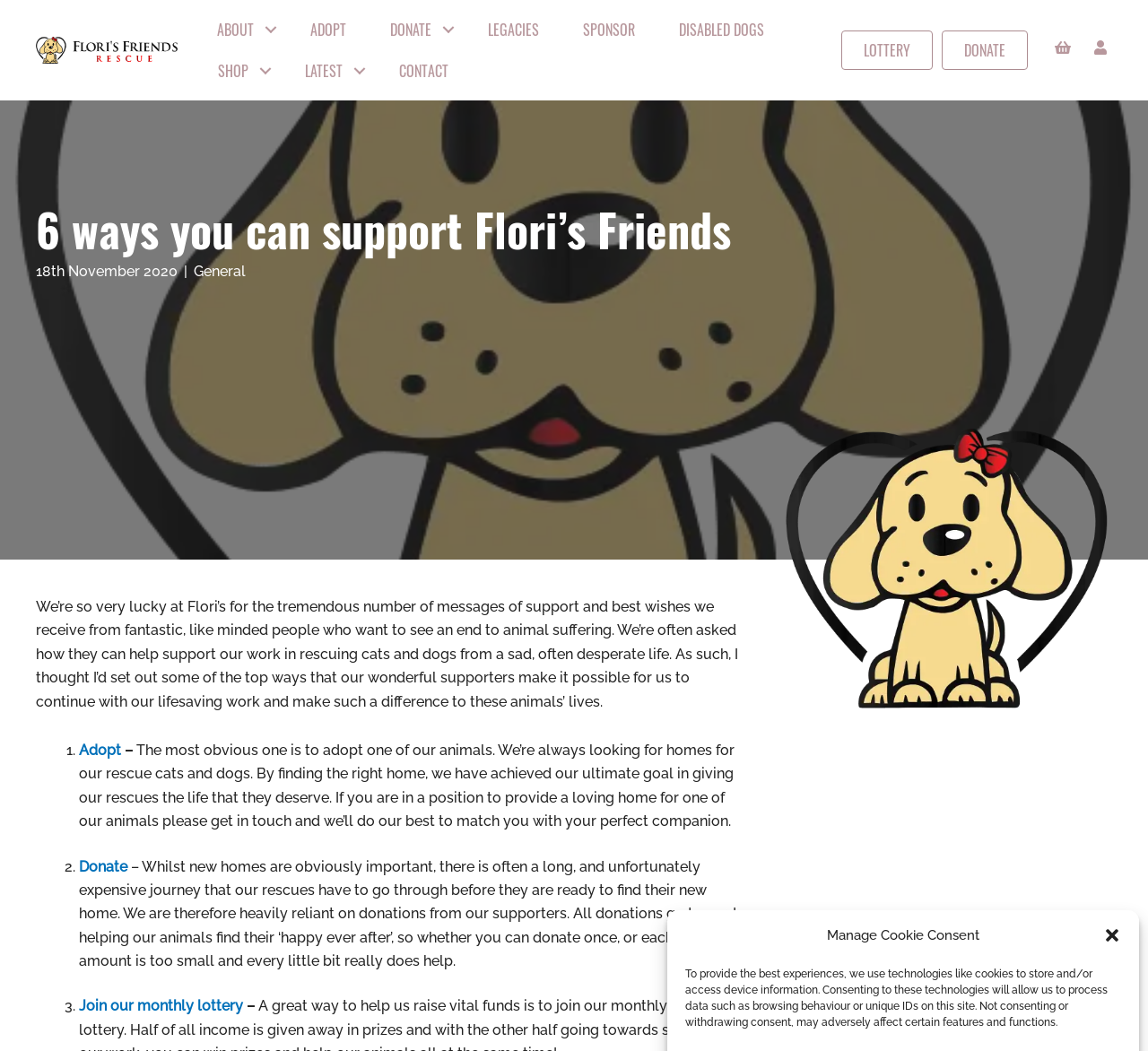Please find the bounding box coordinates of the section that needs to be clicked to achieve this instruction: "Donate to support the rescue".

[0.821, 0.029, 0.896, 0.067]